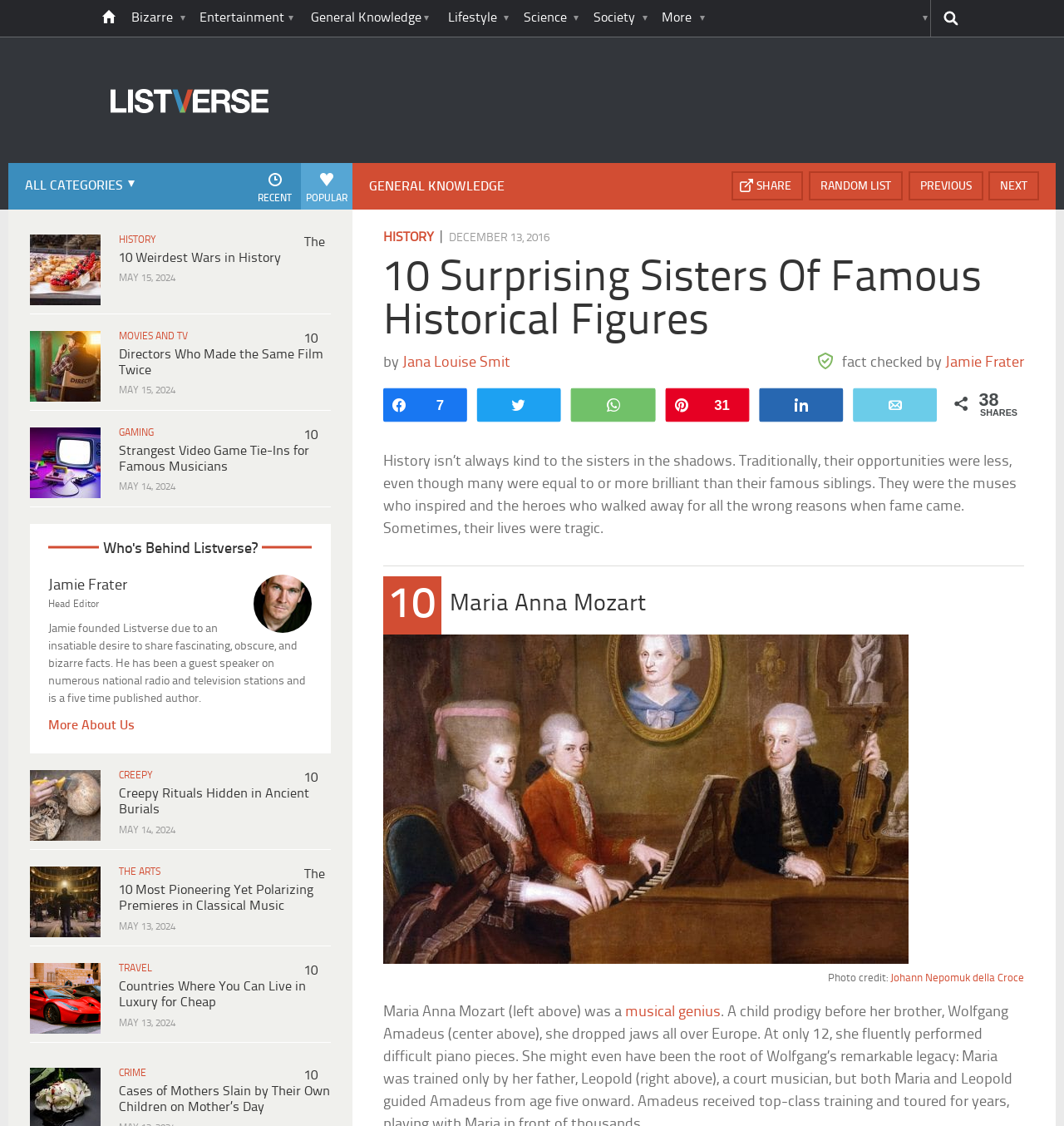Locate the bounding box coordinates of the clickable part needed for the task: "go home".

[0.118, 0.0, 0.148, 0.032]